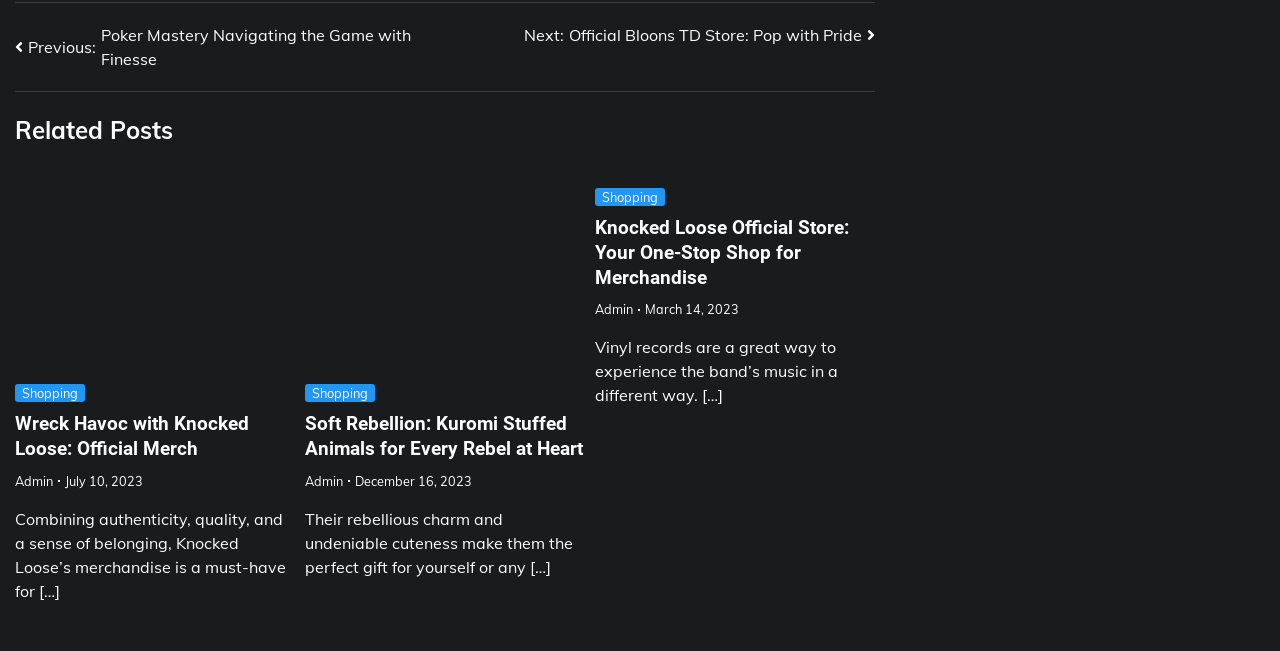Please provide a comprehensive answer to the question based on the screenshot: What is the date of the latest article?

I looked for the most recent date among the StaticText elements containing dates, and found 'July 10, 2023' as the latest one.